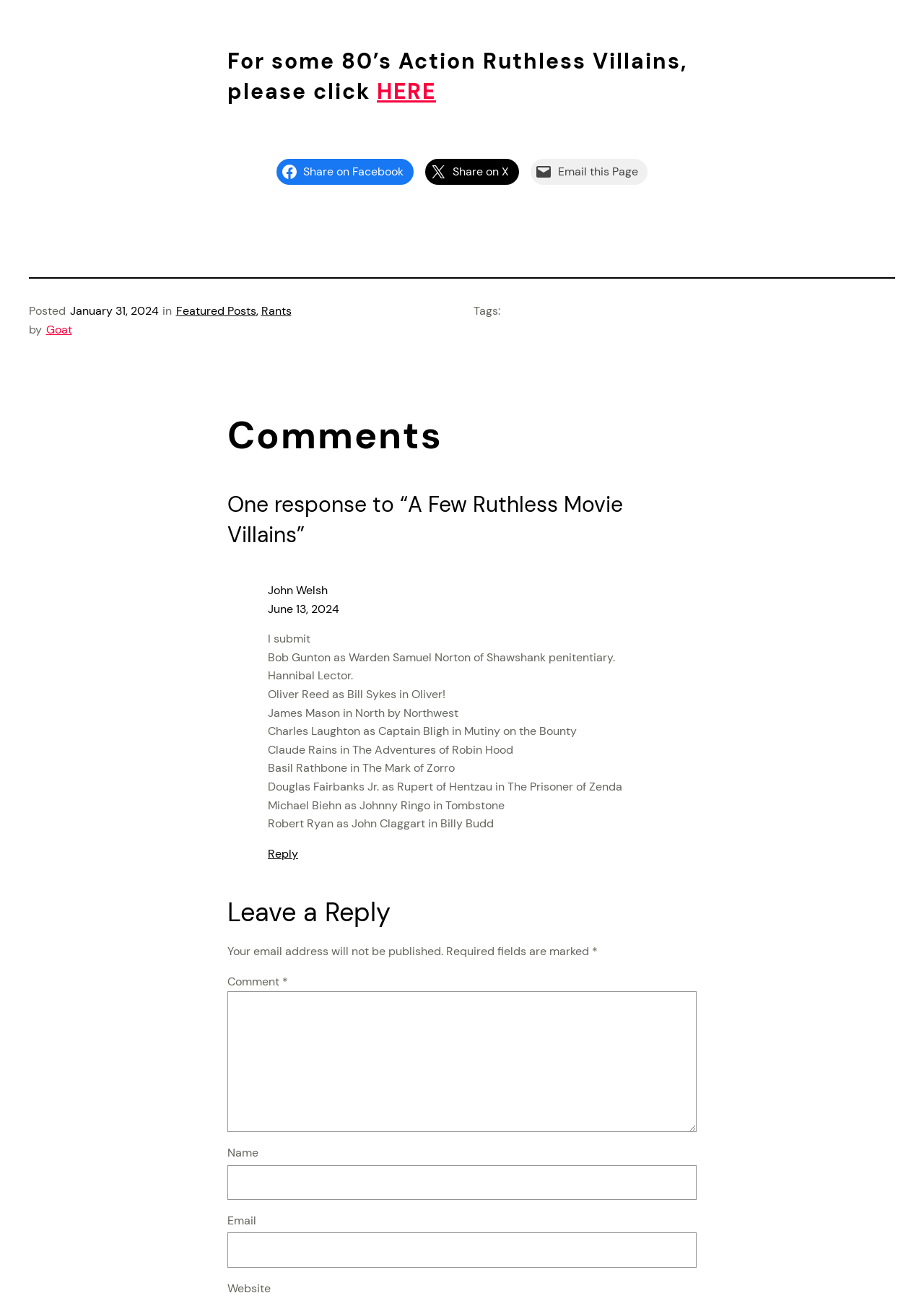Identify the bounding box coordinates of the region I need to click to complete this instruction: "Reply to John Welsh".

[0.29, 0.654, 0.323, 0.666]